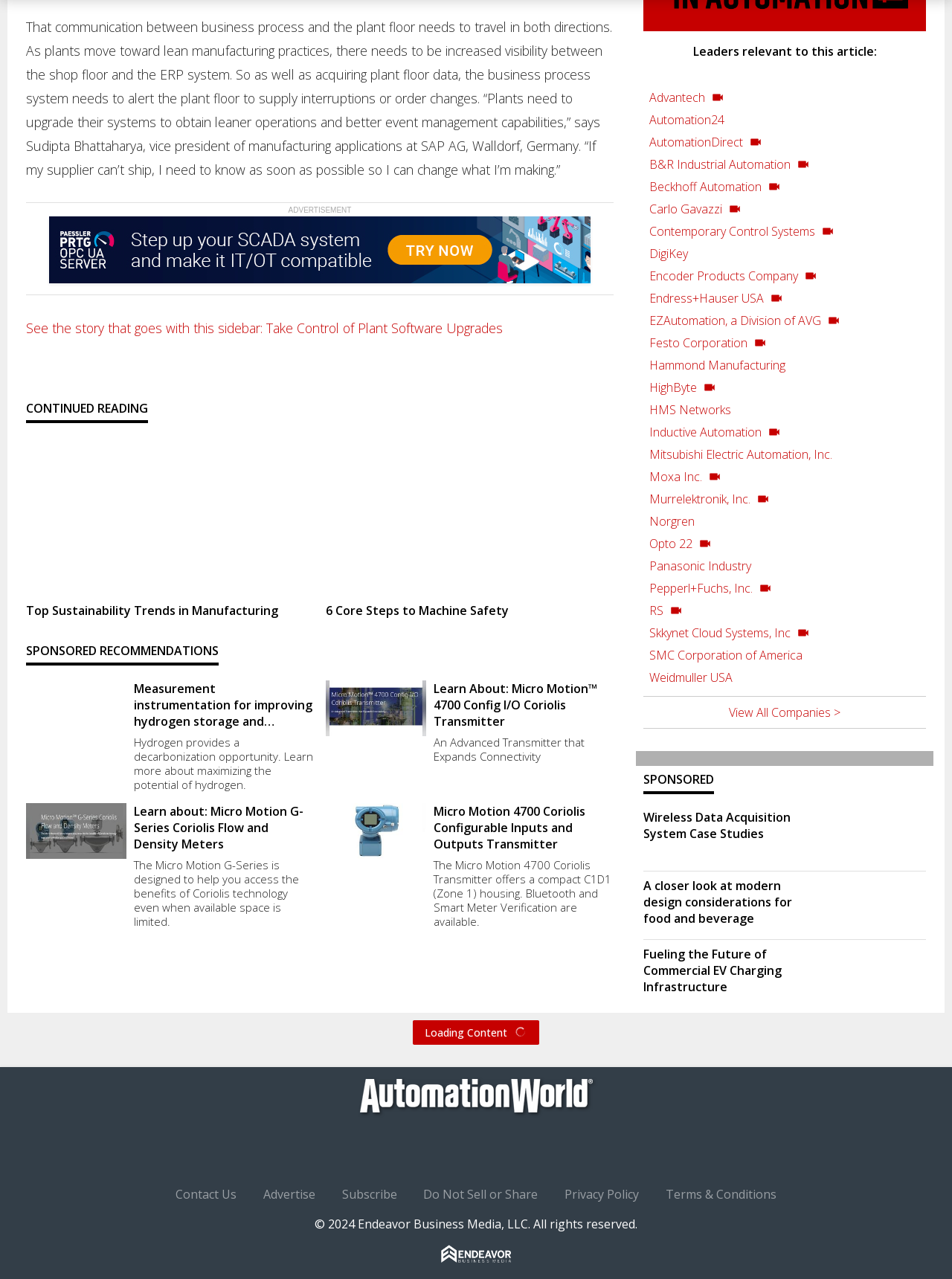Please mark the clickable region by giving the bounding box coordinates needed to complete this instruction: "Learn more about Micro Motion 4700 Config I/O Coriolis Transmitter".

[0.455, 0.532, 0.645, 0.57]